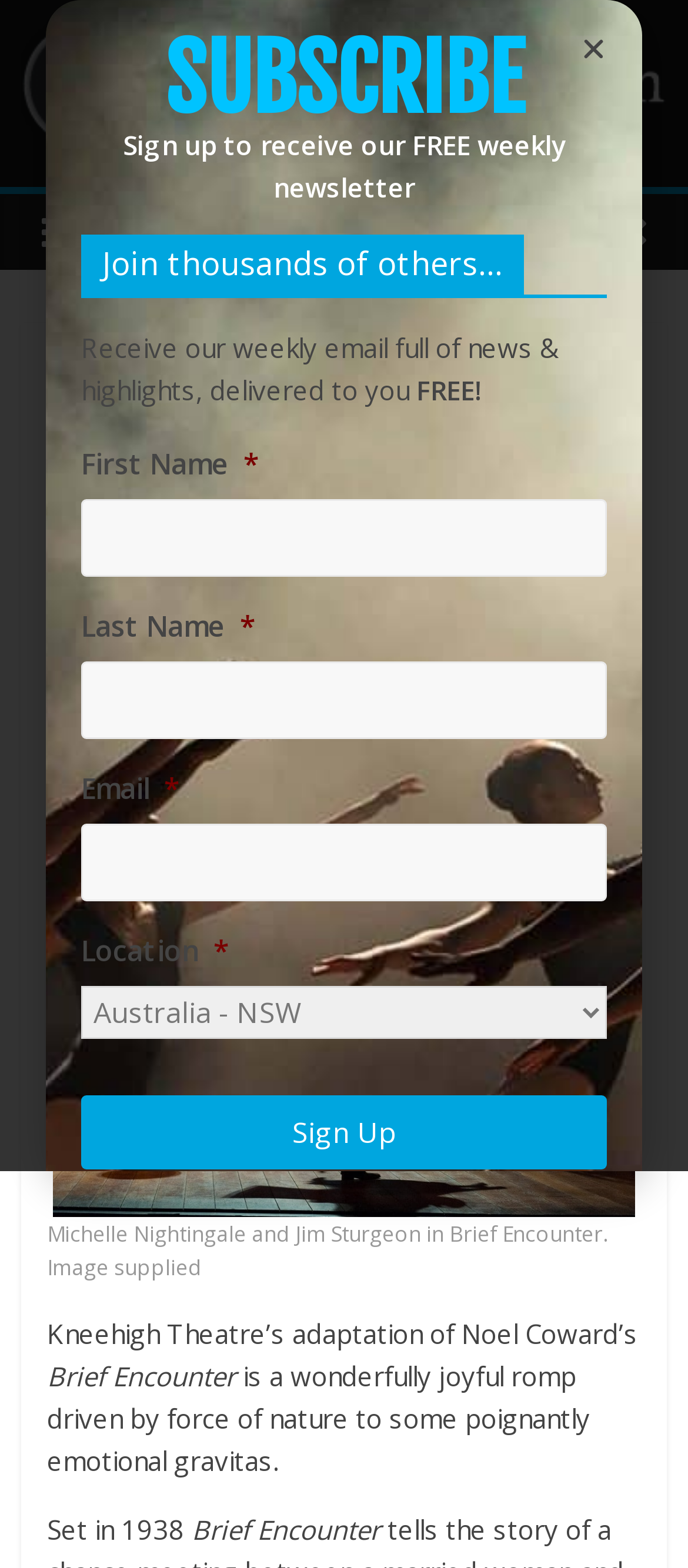Determine the bounding box for the UI element as described: "دسته‌بندی نشده". The coordinates should be represented as four float numbers between 0 and 1, formatted as [left, top, right, bottom].

None